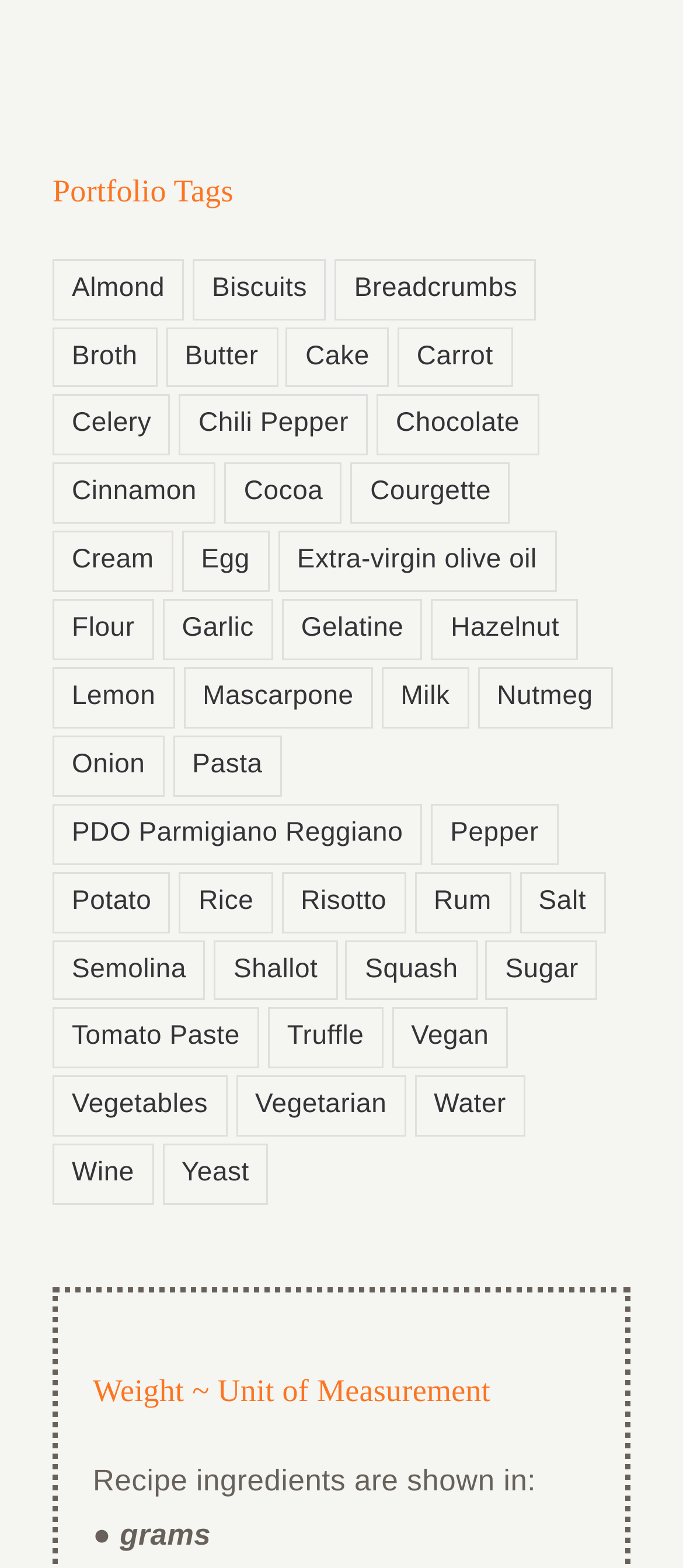What is the second most popular ingredient?
By examining the image, provide a one-word or phrase answer.

Salt